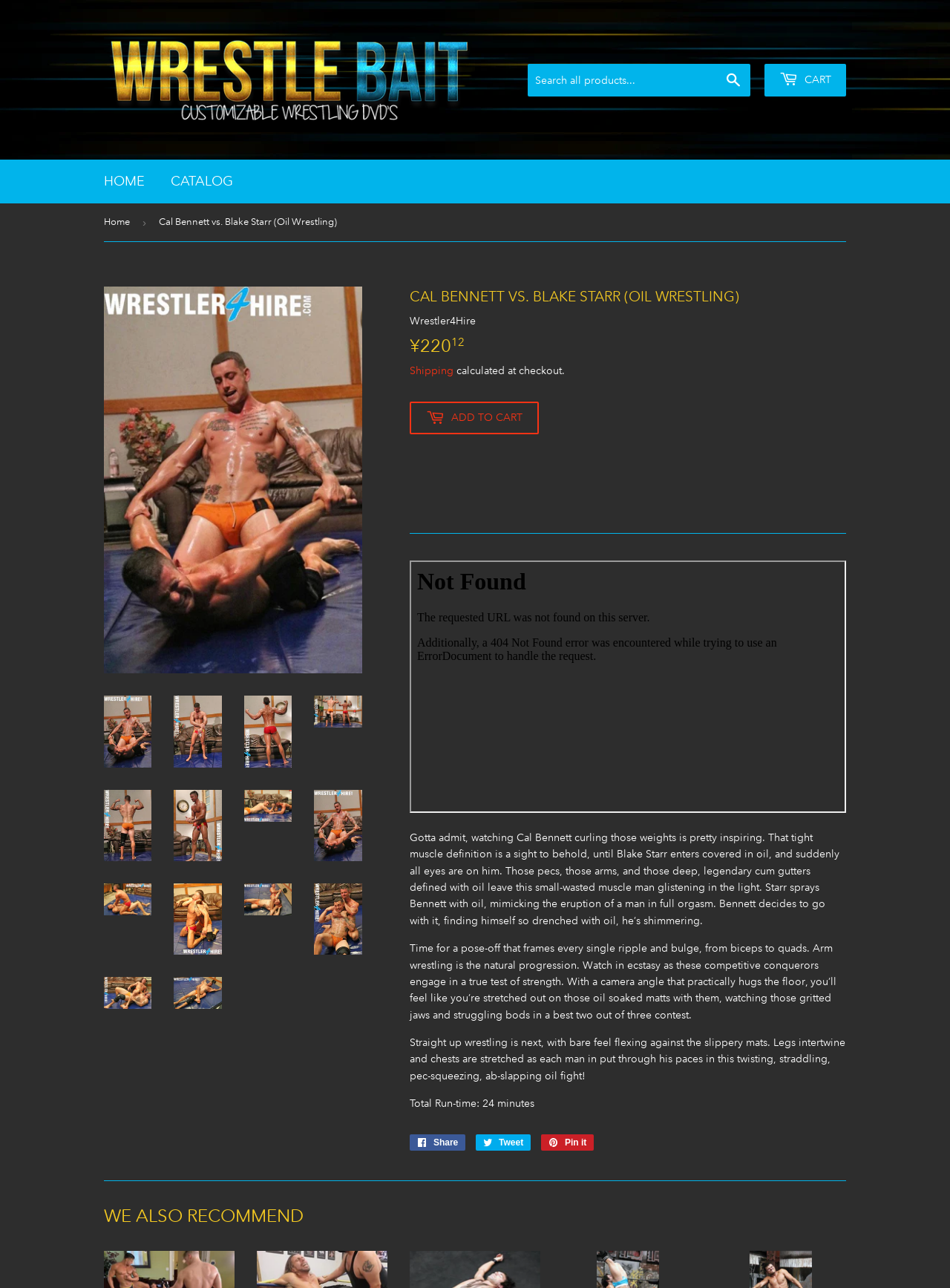Locate the coordinates of the bounding box for the clickable region that fulfills this instruction: "Go to home page".

[0.098, 0.124, 0.164, 0.158]